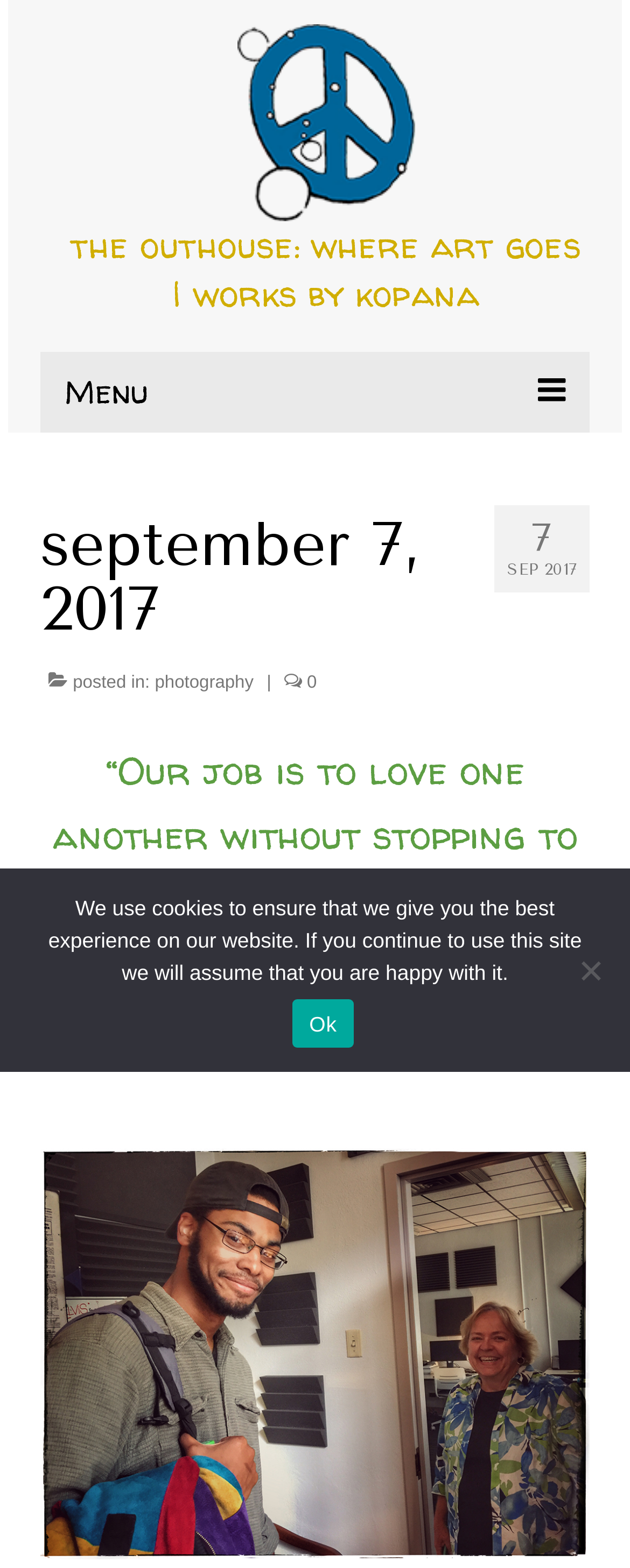Give an in-depth explanation of the webpage layout and content.

This webpage appears to be a blog or portfolio website, with a focus on art and creativity. At the top of the page, there is a header section with a link to "the outhouse: where art goes" and an image with the same title. Below this, there is a navigation menu with several links, including "home", "about", "store", and others.

To the right of the navigation menu, there is a list of links categorized by type, such as "arts", "drawing", "radio", and "writing". Each of these links has a bullet point marker next to it.

Further down the page, there is a section with a heading that reads "september 7, 2017" and a subheading that quotes Thomas Merton. Below this, there is a block of text that appears to be a blog post or article.

In the bottom left corner of the page, there is a cookie notice dialog box that informs users about the website's use of cookies. The dialog box has a link to "Ok" and a generic "No" button.

Overall, the webpage has a clean and organized layout, with a focus on showcasing the creator's artistic work and providing easy navigation to different sections of the website.